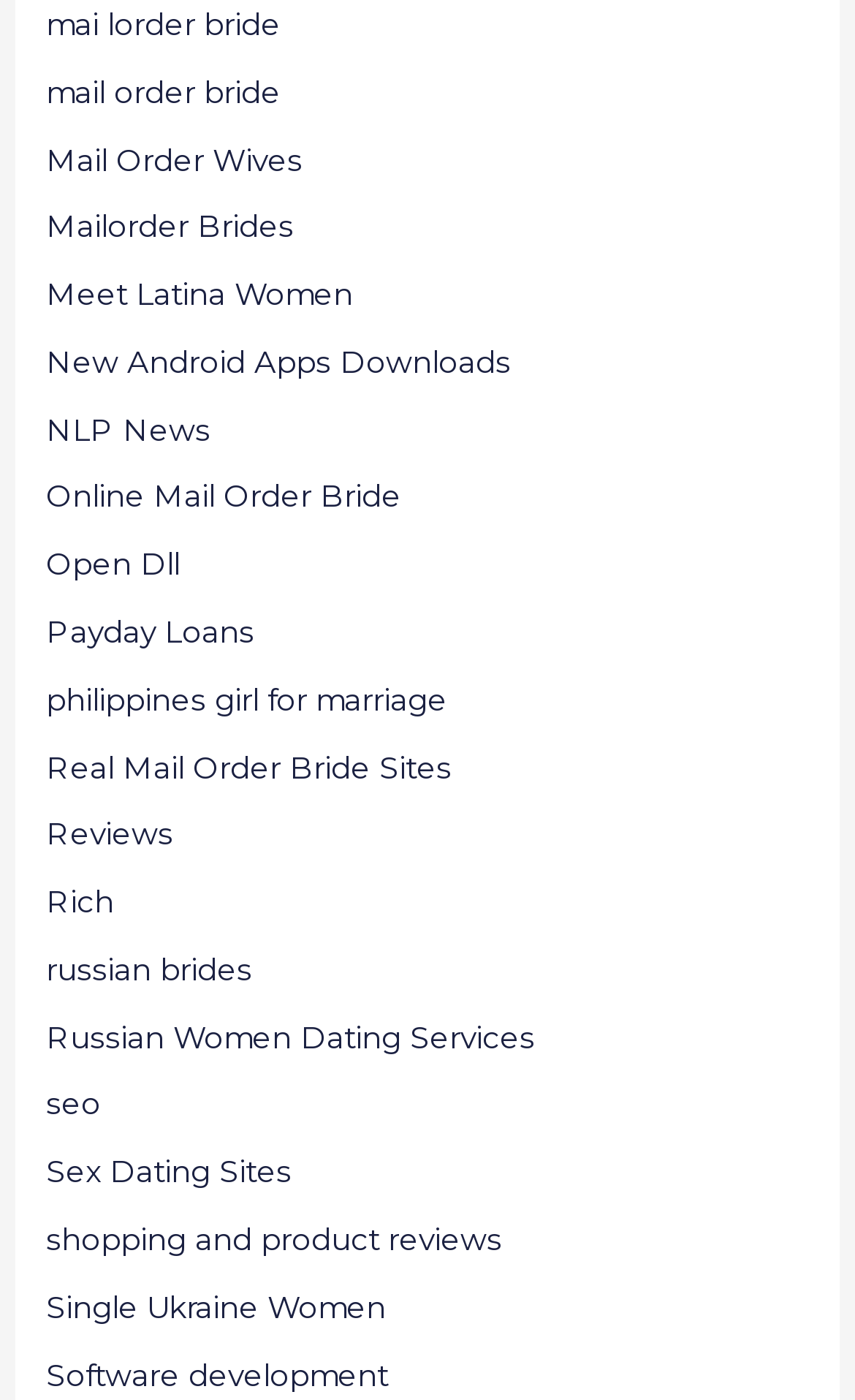Predict the bounding box of the UI element based on the description: "mai lorder bride". The coordinates should be four float numbers between 0 and 1, formatted as [left, top, right, bottom].

[0.054, 0.005, 0.328, 0.03]